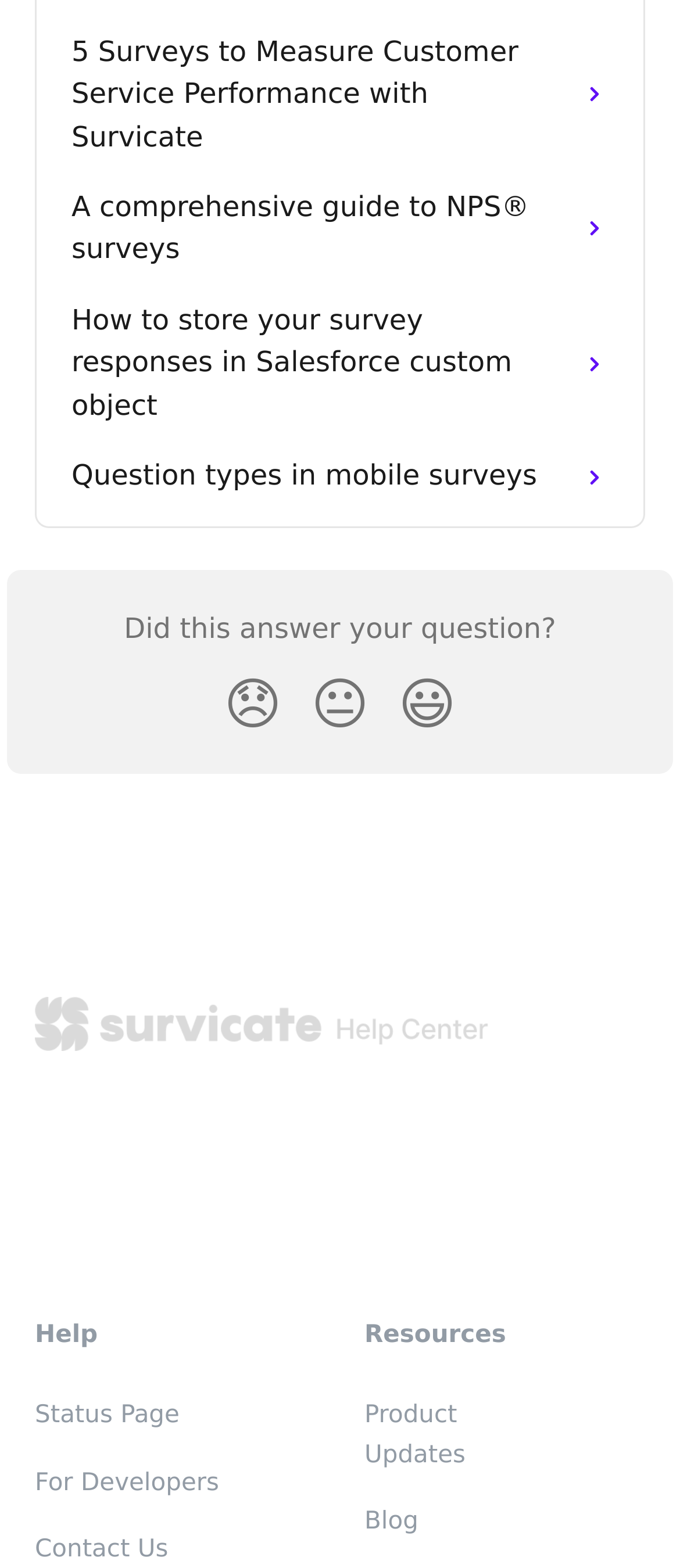Please identify the bounding box coordinates of the element's region that needs to be clicked to fulfill the following instruction: "Click on the 'Survicate Help Center' link". The bounding box coordinates should consist of four float numbers between 0 and 1, i.e., [left, top, right, bottom].

[0.051, 0.636, 0.718, 0.67]